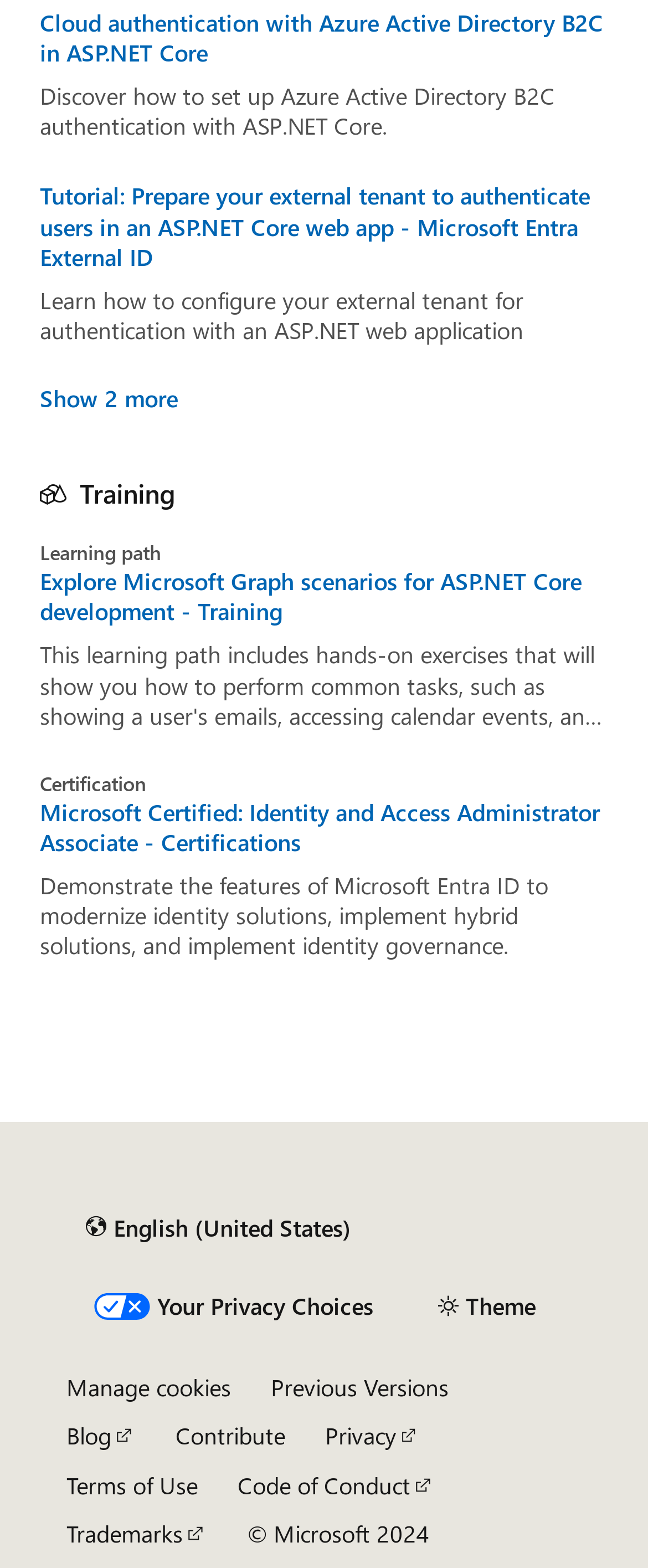Based on the description "Show 2 more", find the bounding box of the specified UI element.

[0.062, 0.246, 0.274, 0.263]